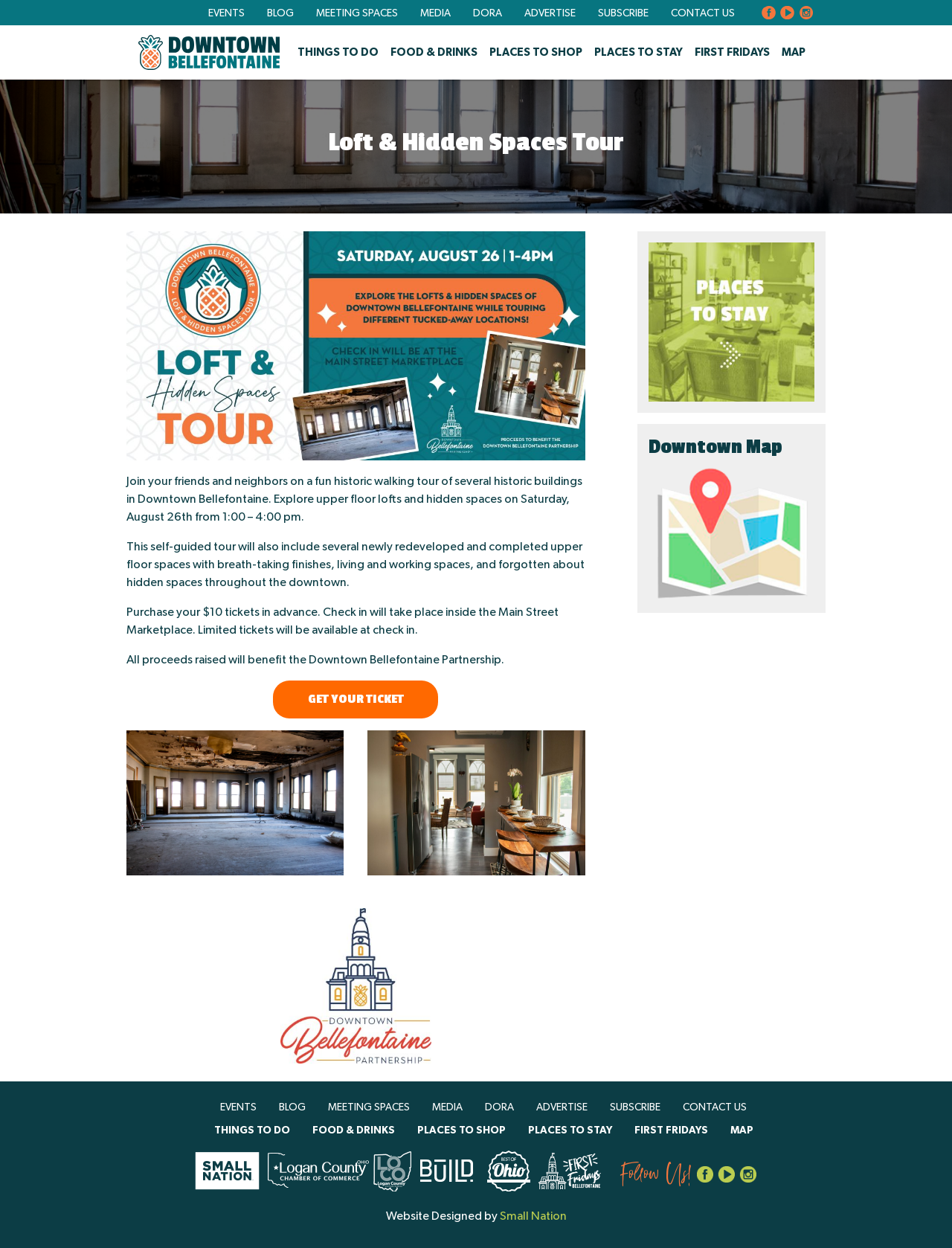Please identify the bounding box coordinates of the clickable element to fulfill the following instruction: "Check the 'MAP' section". The coordinates should be four float numbers between 0 and 1, i.e., [left, top, right, bottom].

[0.815, 0.038, 0.852, 0.046]